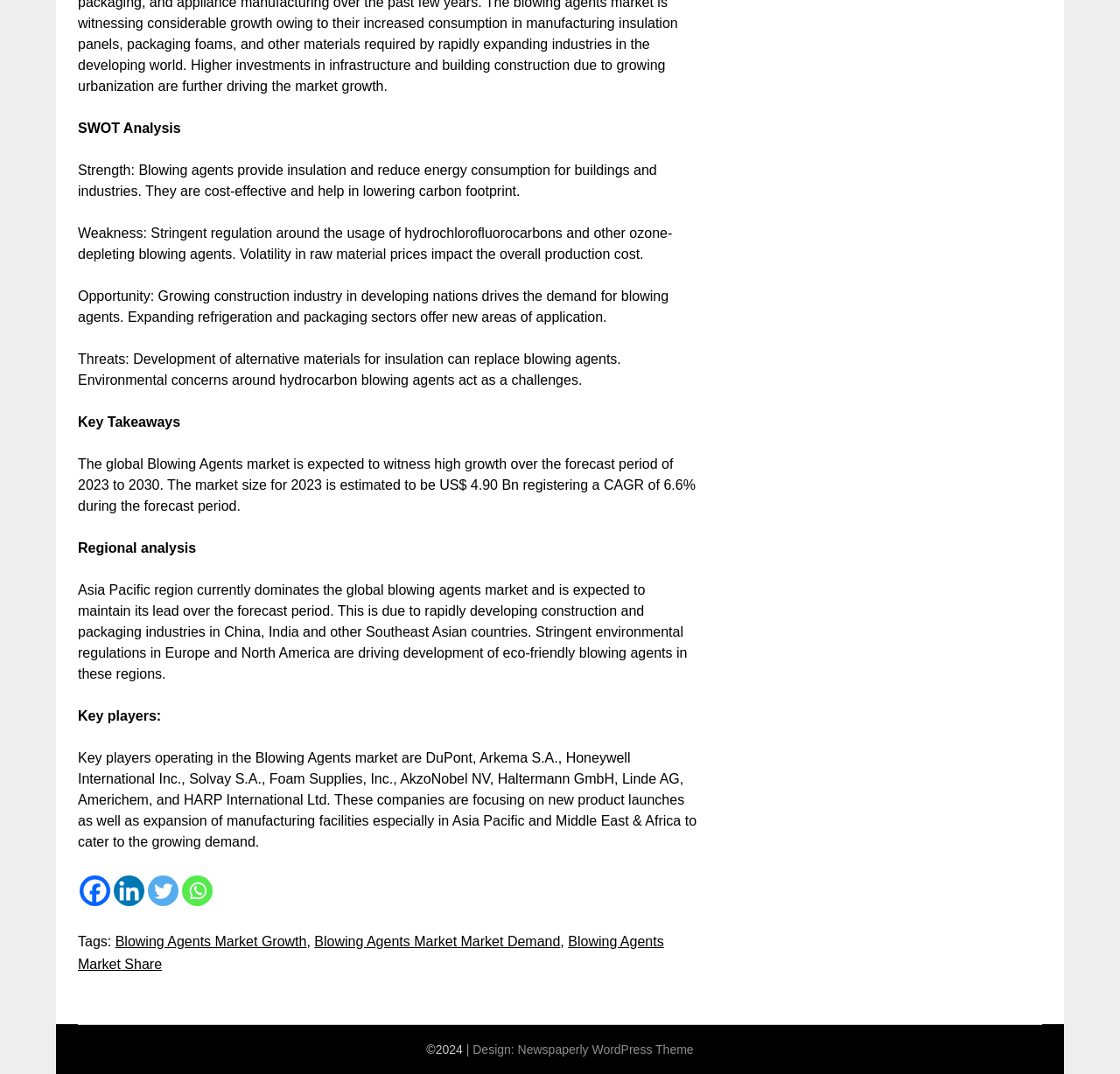How many key players are operating in the Blowing Agents market?
Please respond to the question with a detailed and thorough explanation.

There are 10 key players operating in the Blowing Agents market which are listed in the StaticText element with bounding box coordinates [0.07, 0.698, 0.622, 0.791].